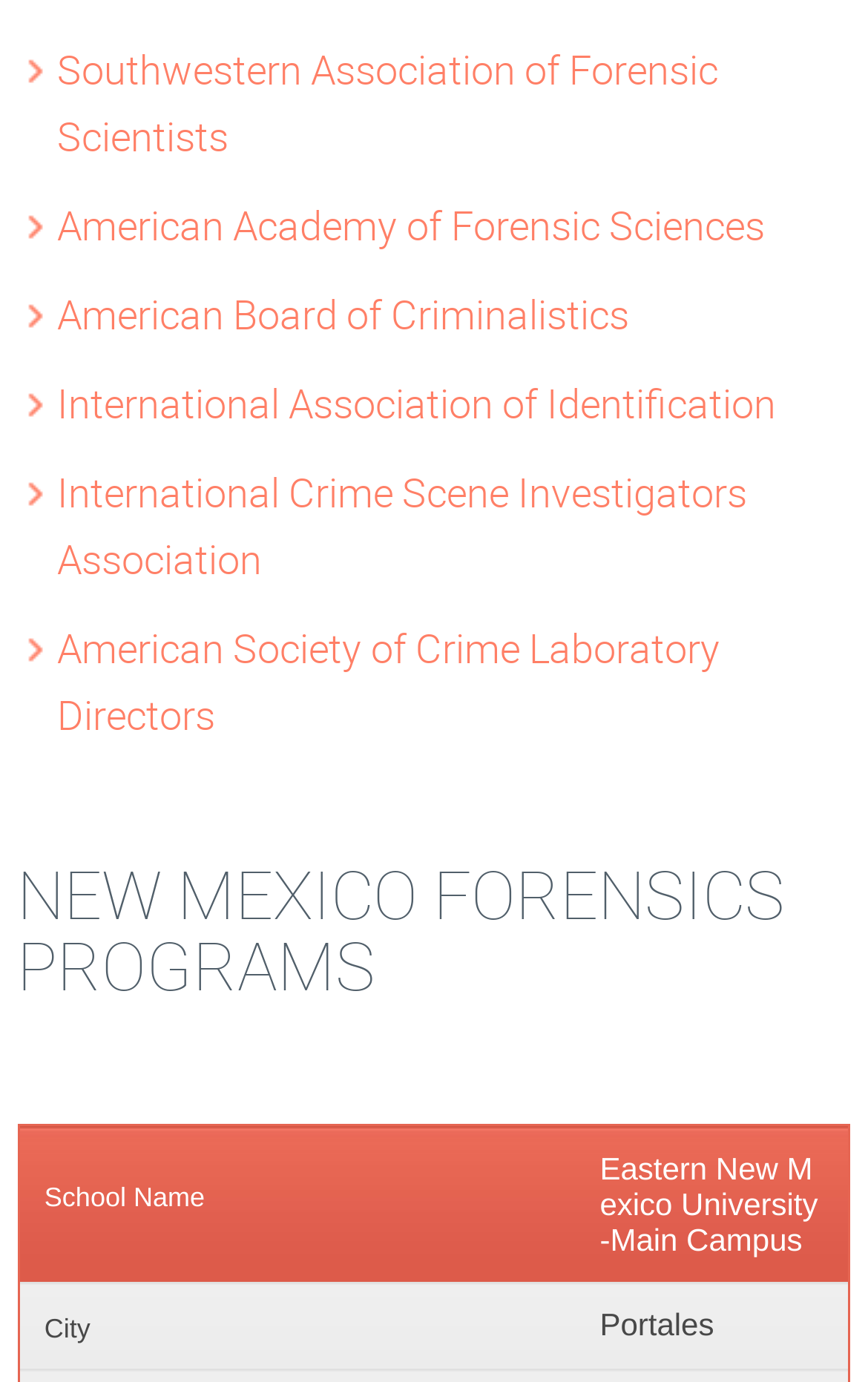Find the bounding box coordinates for the HTML element described as: "American Academy of Forensic Sciences". The coordinates should consist of four float values between 0 and 1, i.e., [left, top, right, bottom].

[0.066, 0.143, 0.882, 0.182]